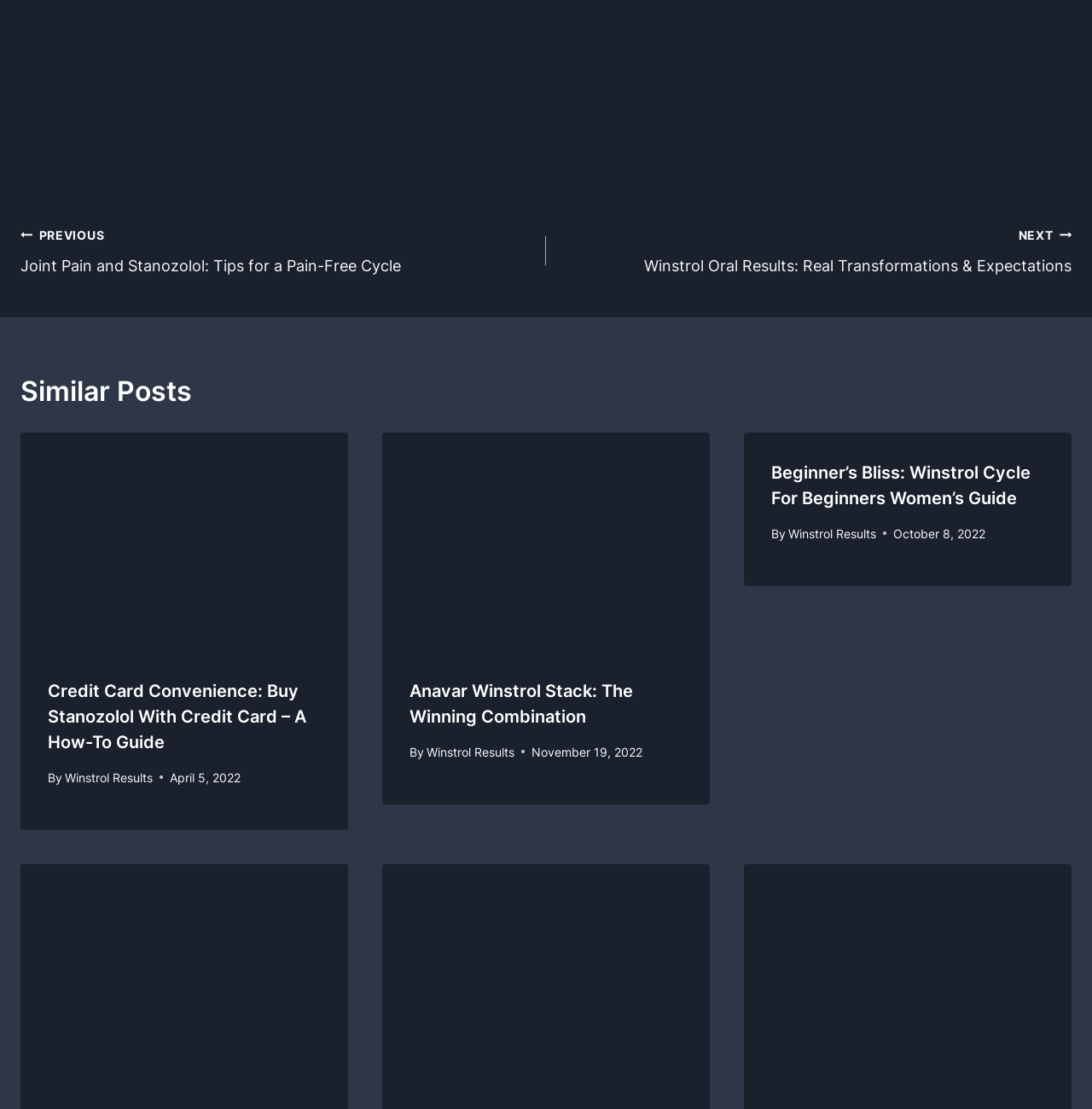How many similar posts are listed?
Based on the image, answer the question with a single word or brief phrase.

3